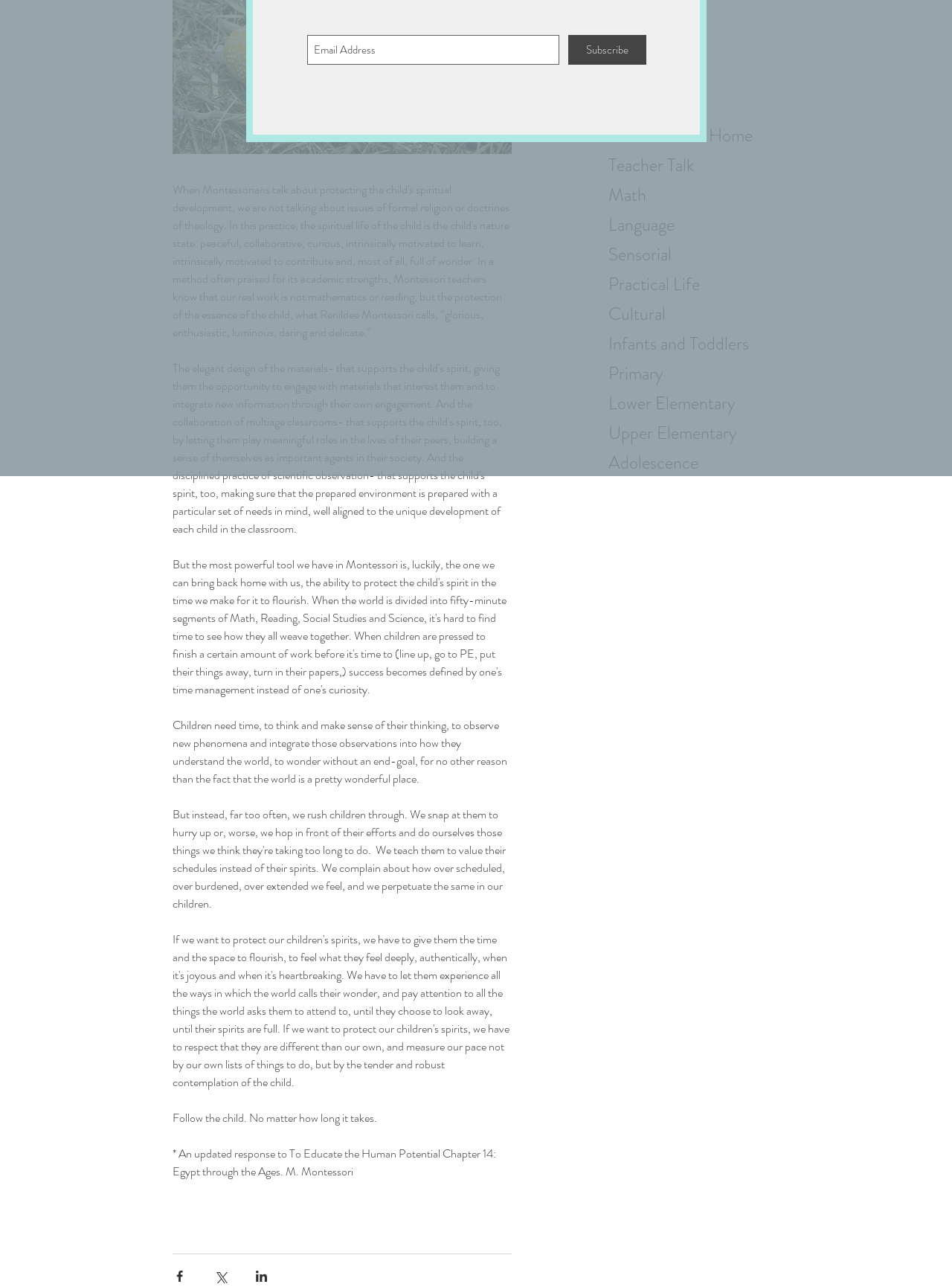Using floating point numbers between 0 and 1, provide the bounding box coordinates in the format (top-left x, top-left y, bottom-right x, bottom-right y). Locate the UI element described here: Practical Life

[0.638, 0.209, 0.867, 0.232]